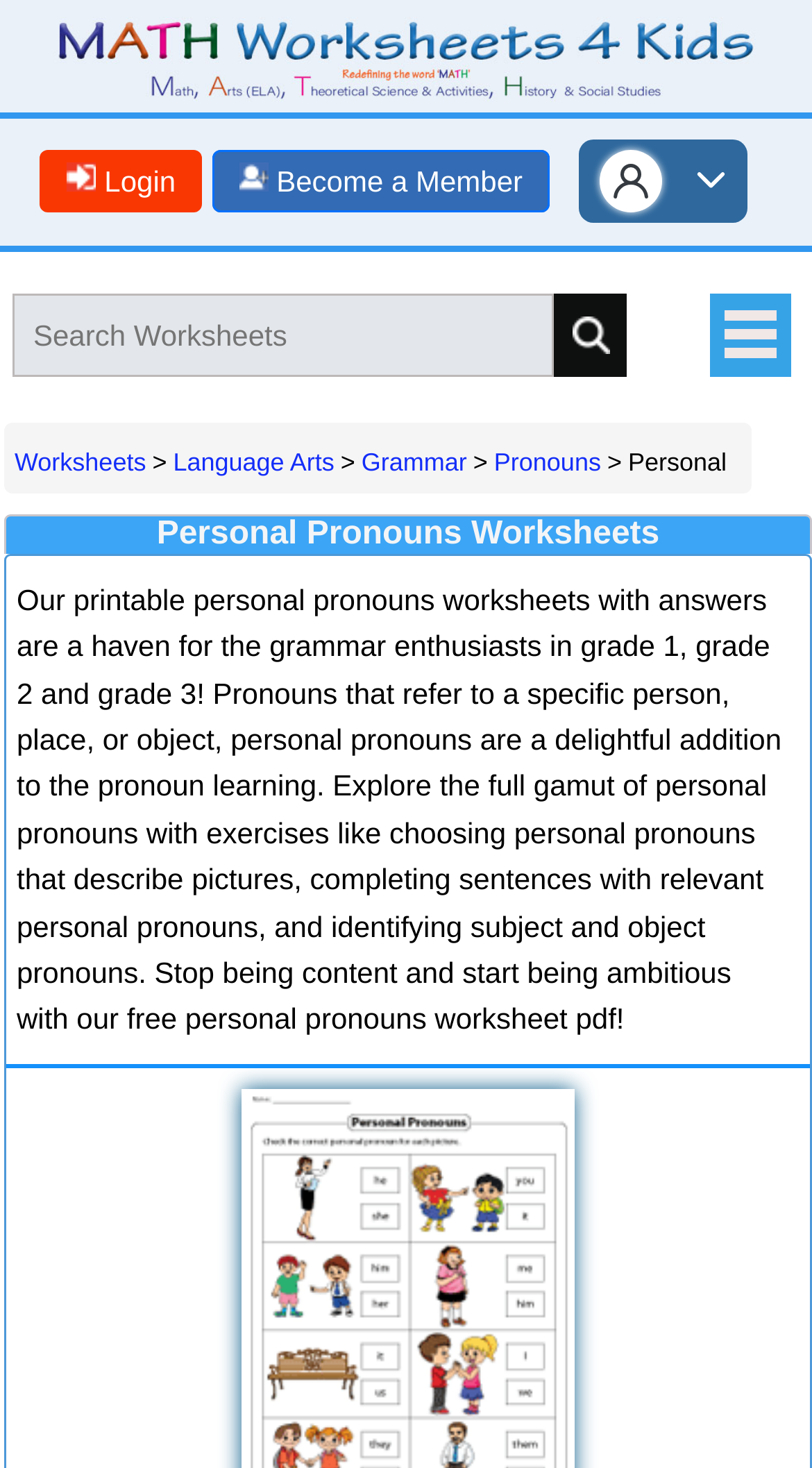Please find the bounding box coordinates of the clickable region needed to complete the following instruction: "login to the website". The bounding box coordinates must consist of four float numbers between 0 and 1, i.e., [left, top, right, bottom].

[0.049, 0.102, 0.25, 0.144]